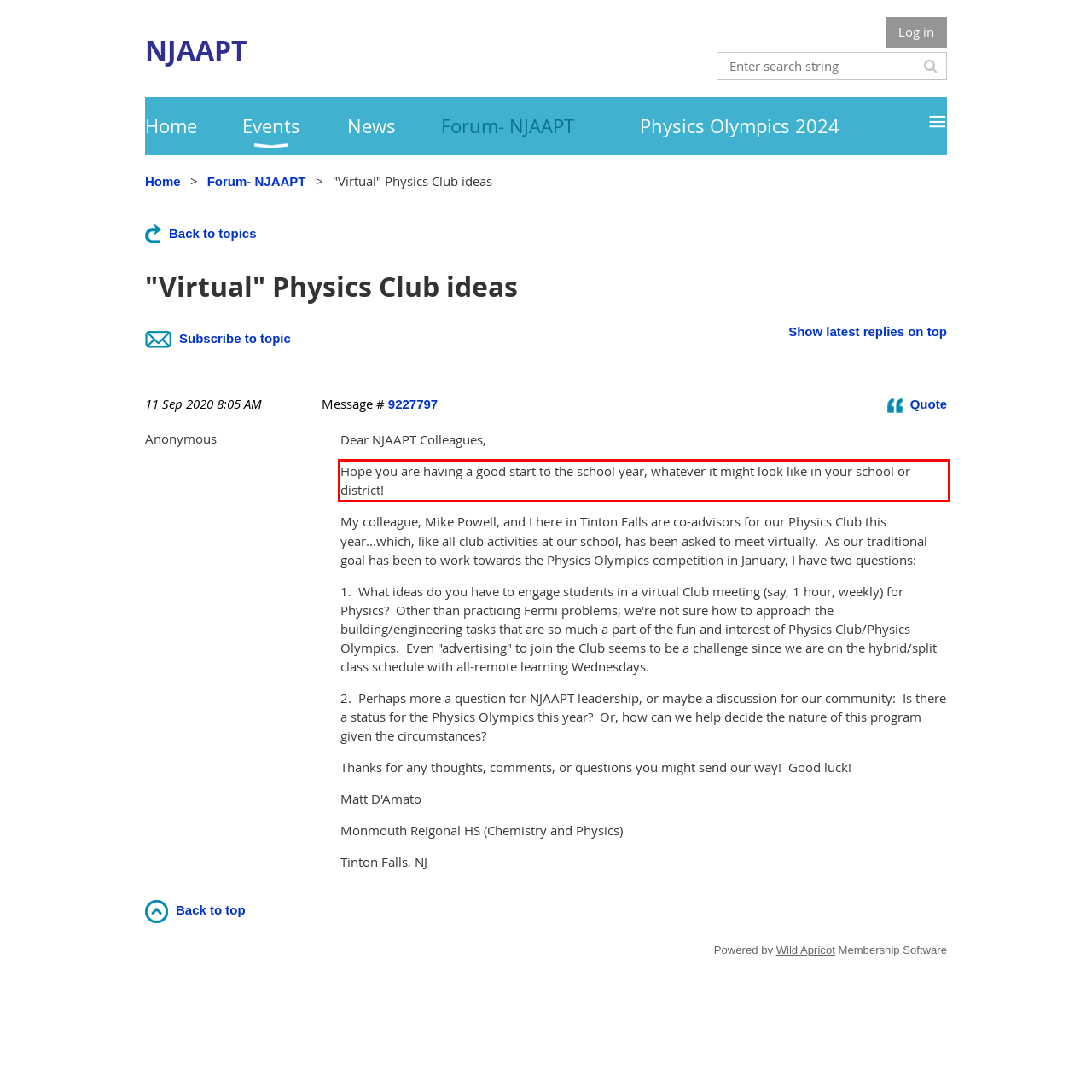Examine the screenshot of the webpage, locate the red bounding box, and generate the text contained within it.

Hope you are having a good start to the school year, whatever it might look like in your school or district!